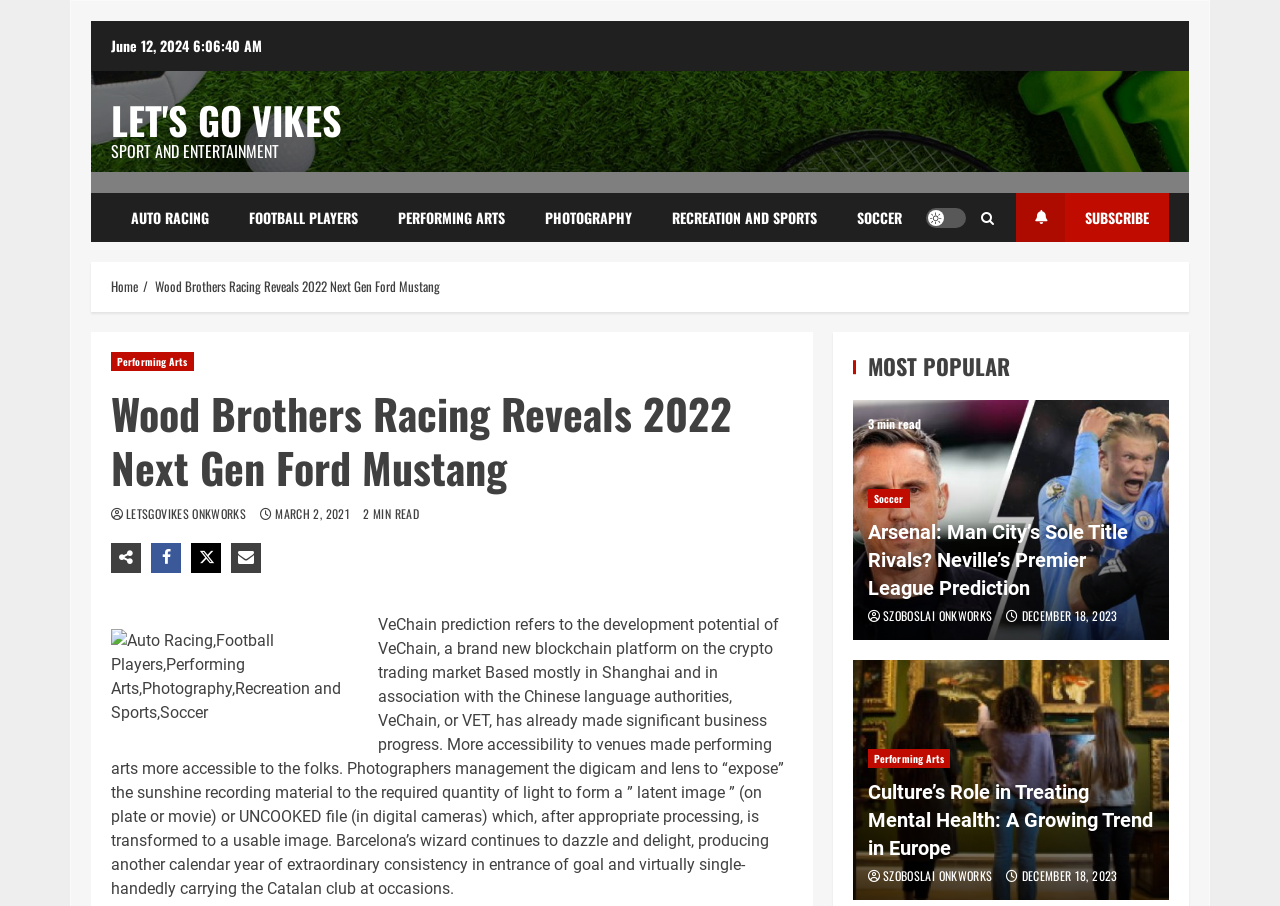Please respond to the question with a concise word or phrase:
What is the theme of the image above the article 'Culture’s Role in Treating Mental Health: A Growing Trend in Europe'?

Performing Arts